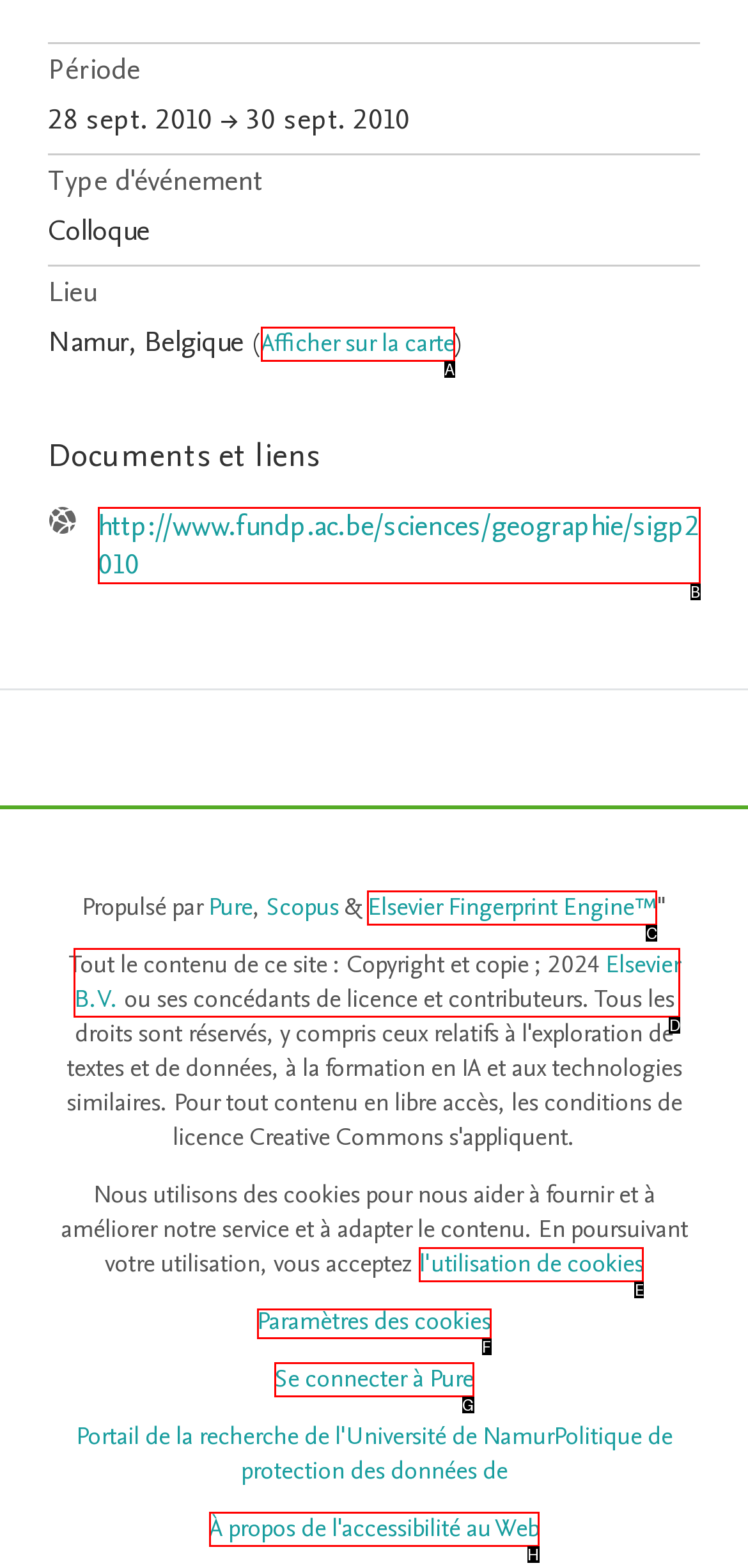Match the description: Elsevier B.V. to one of the options shown. Reply with the letter of the best match.

D